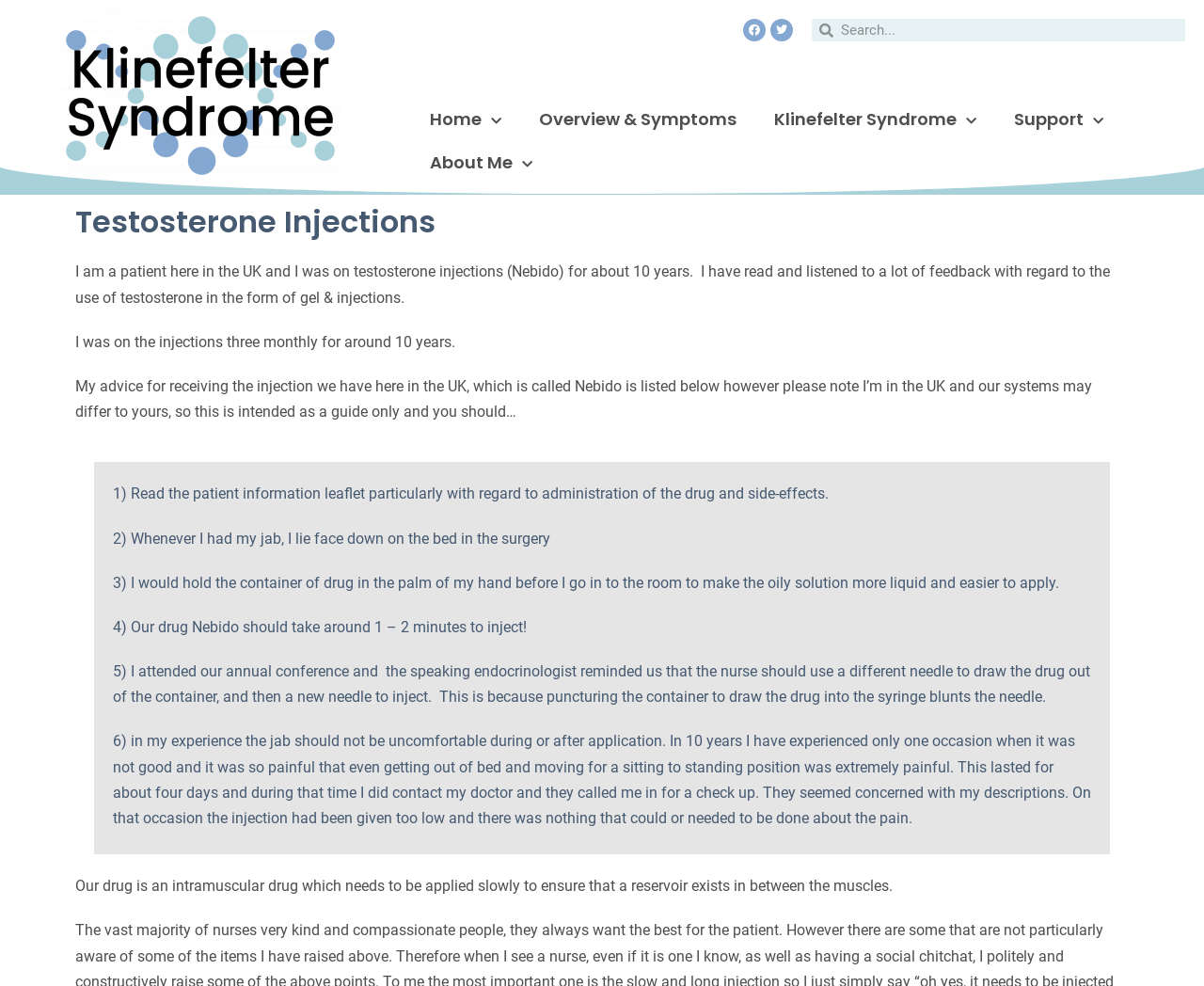Respond with a single word or phrase for the following question: 
What is the purpose of holding the container of drug in the palm of the hand?

To make the oily solution more liquid